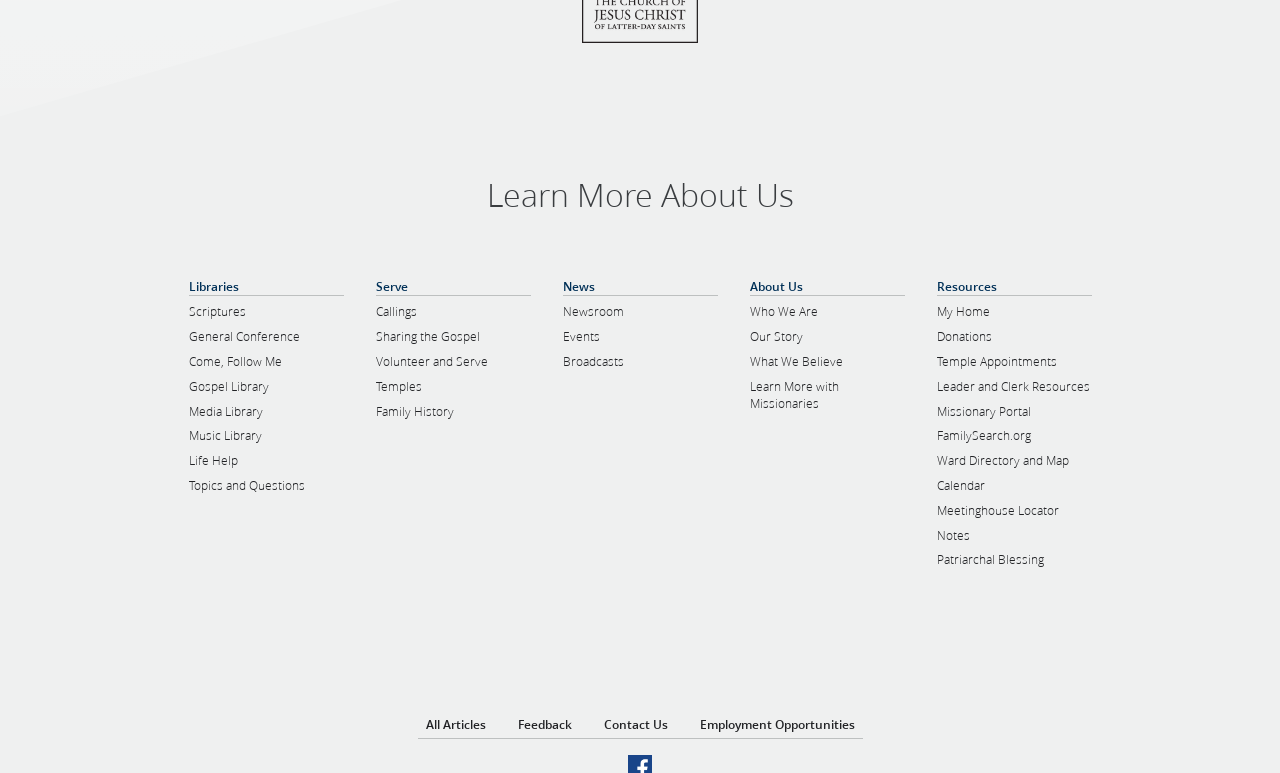Answer briefly with one word or phrase:
How many categories are there under 'Learn More About Us'?

5